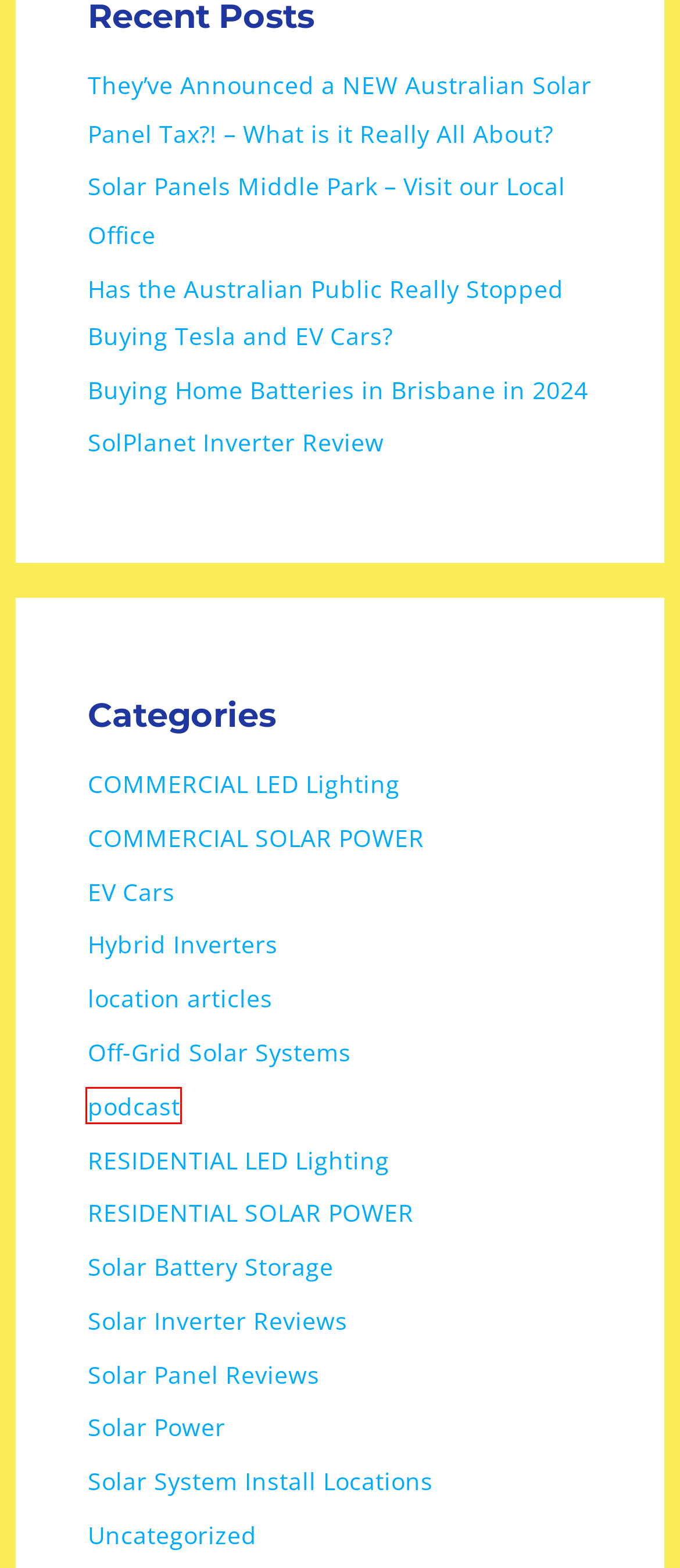You are provided with a screenshot of a webpage highlighting a UI element with a red bounding box. Choose the most suitable webpage description that matches the new page after clicking the element in the bounding box. Here are the candidates:
A. podcast Archives - Queensland Solar and Lighting - Solar Panels Brisbane
B. Off-Grid Solar Systems Archives - Queensland Solar and Lighting - Solar Panels Brisbane
C. Solar Power Archives - Queensland Solar and Lighting - Solar Panels Brisbane
D. RESIDENTIAL SOLAR POWER Archives - Queensland Solar and Lighting - Solar Panels Brisbane
E. Solar Battery Storage Archives - Queensland Solar and Lighting - Solar Panels Brisbane
F. COMMERCIAL LED Lighting Archives - Queensland Solar and Lighting - Solar Panels Brisbane
G. RESIDENTIAL LED Lighting Archives - Queensland Solar and Lighting - Solar Panels Brisbane
H. Solar System Install Locations Archives - Queensland Solar and Lighting - Solar Panels Brisbane

A